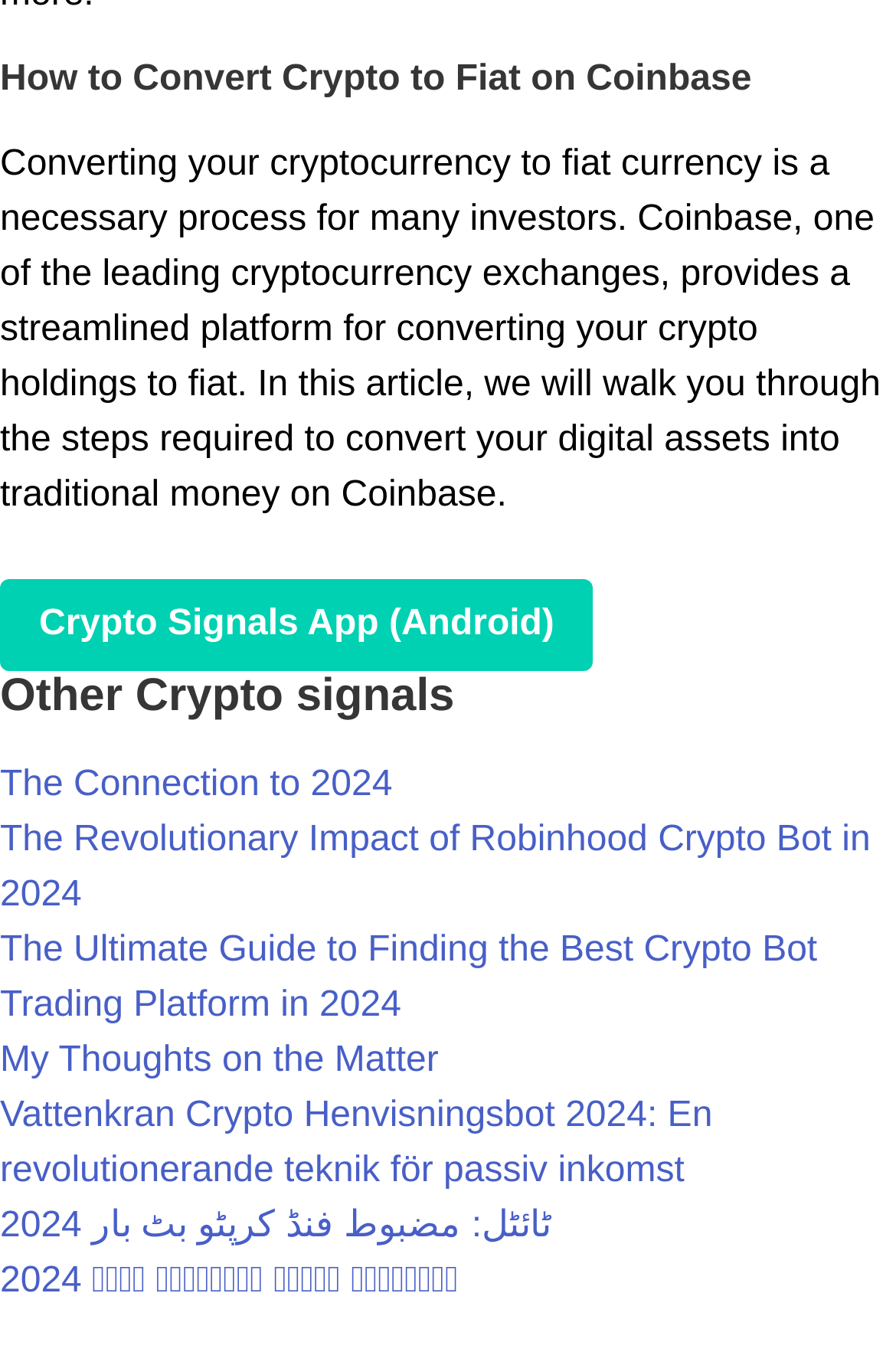What is the purpose of the article?
Answer the question based on the image using a single word or a brief phrase.

To guide users on converting crypto to fiat